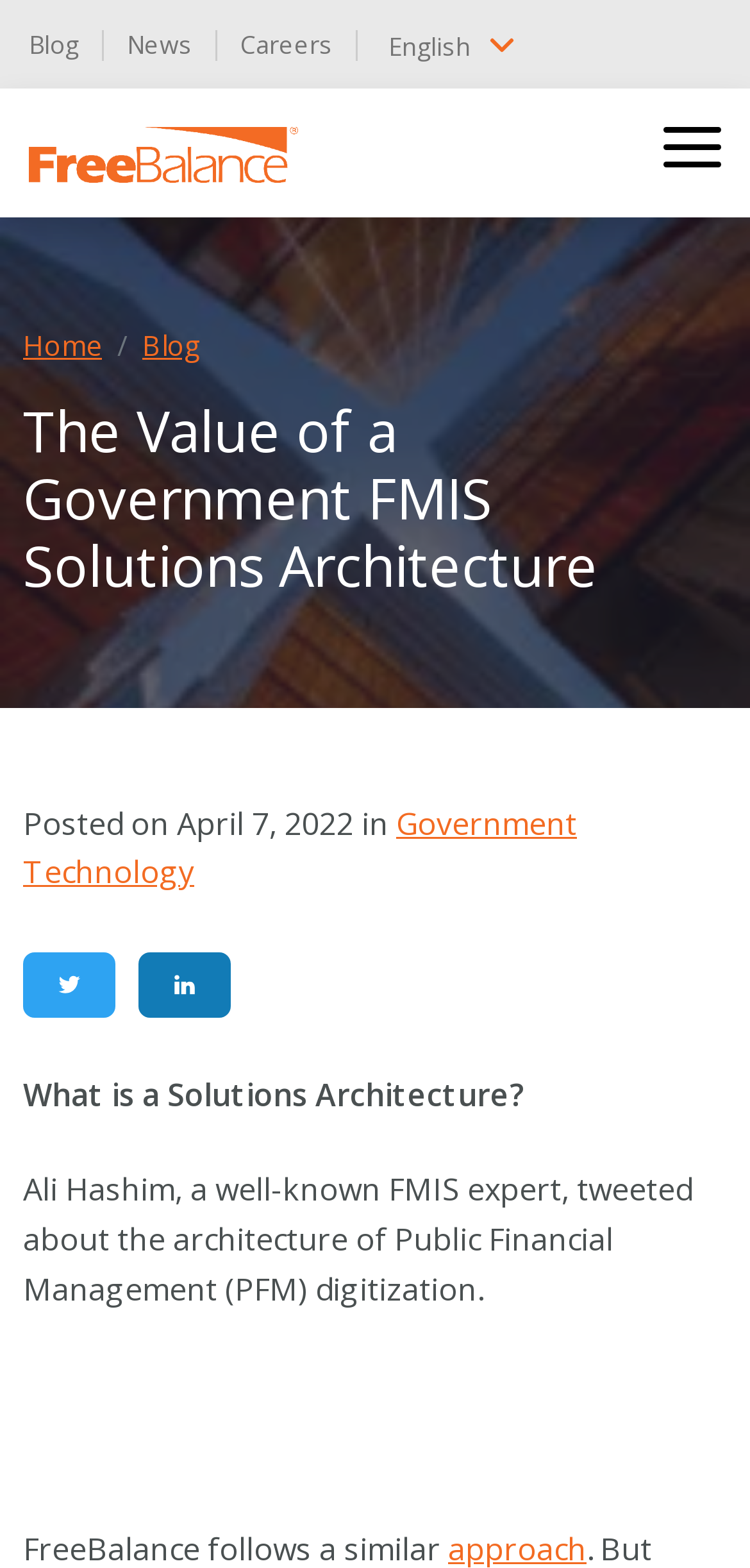How many social media sharing options are available?
Analyze the image and deliver a detailed answer to the question.

I counted the number of social media sharing links at the bottom of the article, and there are two options: 'Share on Twitter' and 'Share on LinkedIn'.